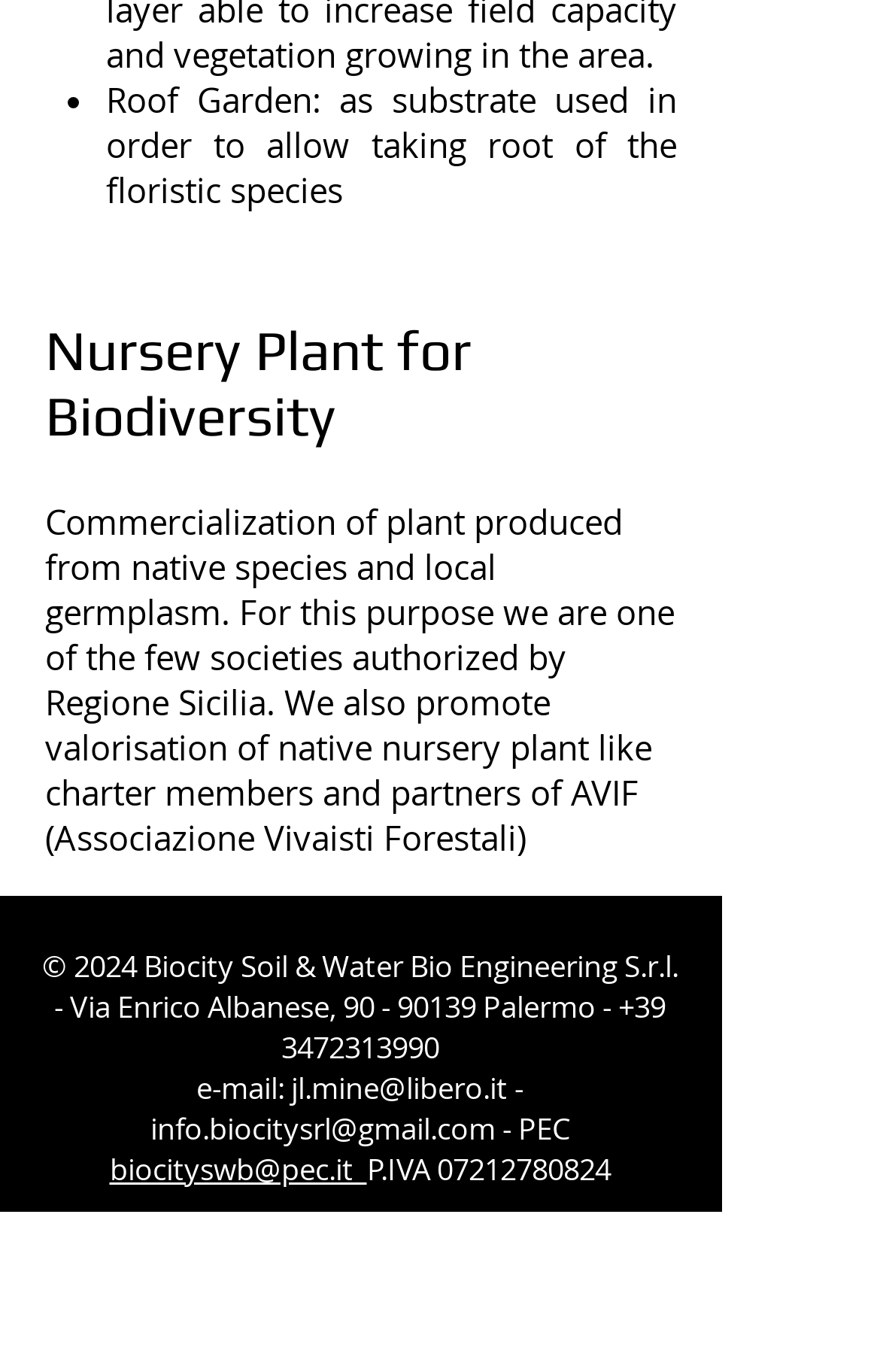Determine the bounding box coordinates of the element that should be clicked to execute the following command: "View the Houzz social media page".

[0.238, 0.9, 0.328, 0.957]